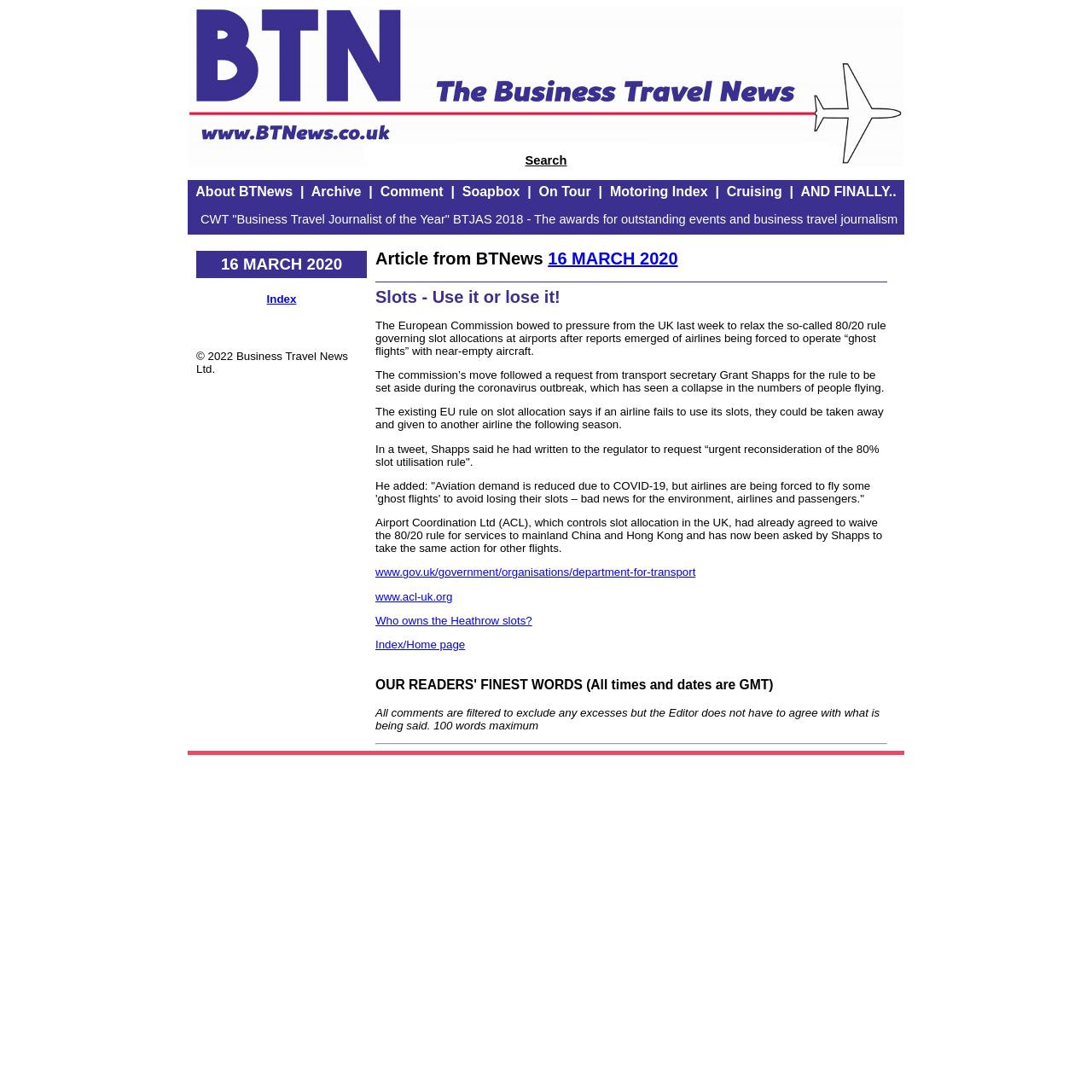What is the purpose of the 80/20 rule?
Please answer the question with as much detail as possible using the screenshot.

The answer can be found in the static text element 'The existing EU rule on slot allocation says if an airline fails to use its slots, they could be taken away and given to another airline the following season.' which is located at [0.344, 0.371, 0.809, 0.395]. This text explains the purpose of the 80/20 rule, which is to govern slot allocations at airports.